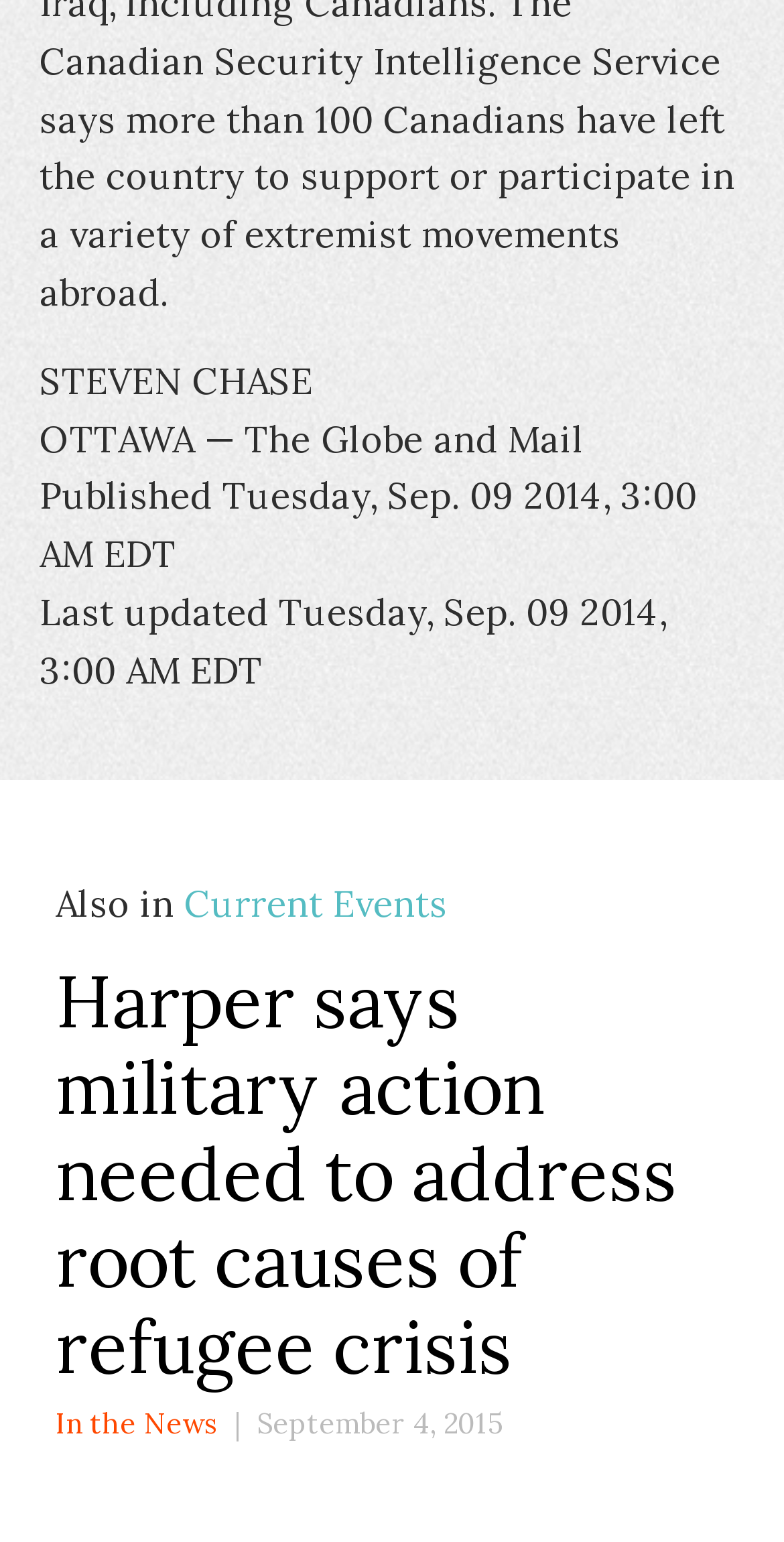Provide the bounding box coordinates of the HTML element this sentence describes: "Current Events". The bounding box coordinates consist of four float numbers between 0 and 1, i.e., [left, top, right, bottom].

[0.235, 0.571, 0.571, 0.601]